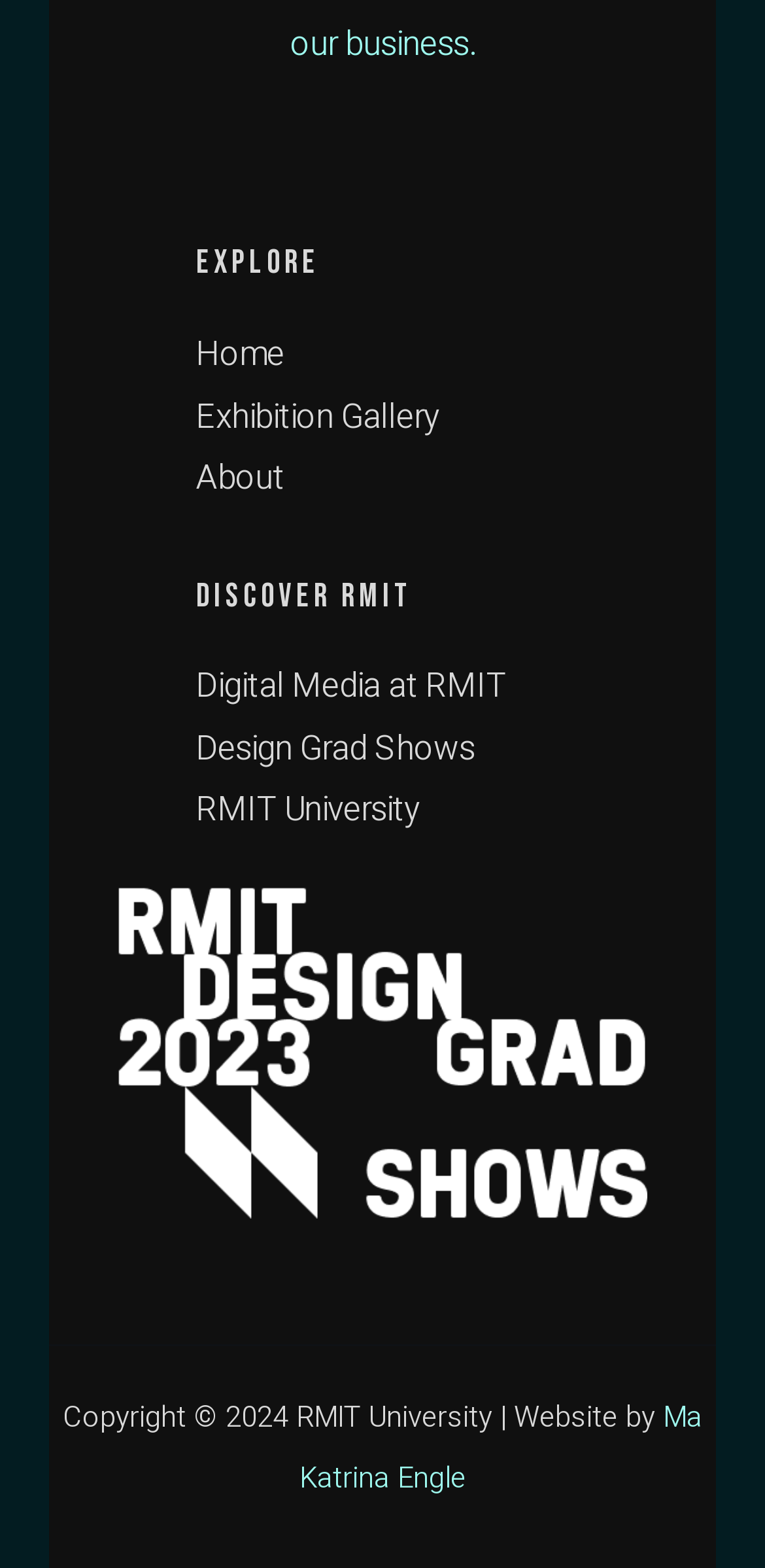Use a single word or phrase to answer the question:
How many footer widgets are there?

2